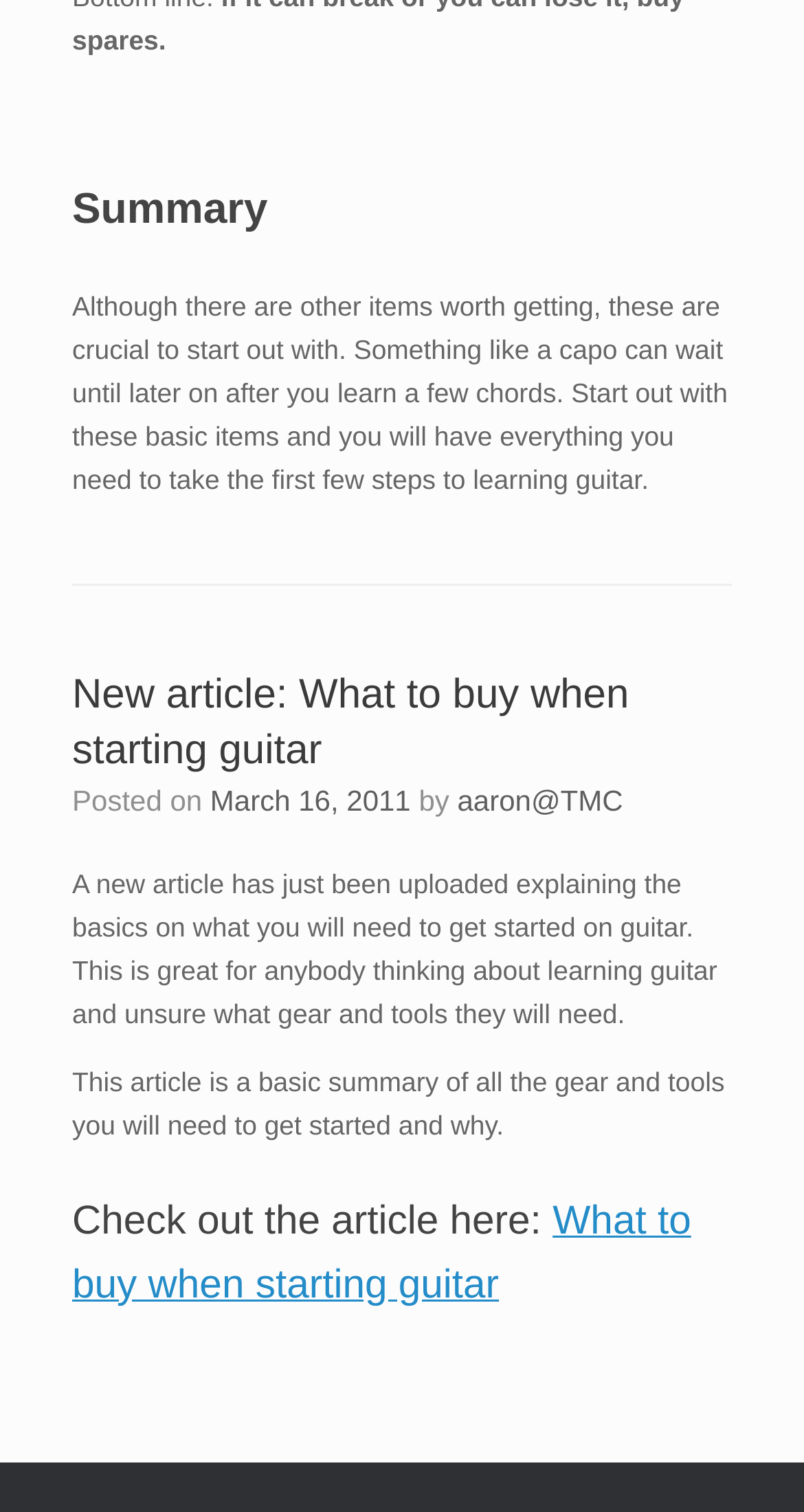Provide a brief response using a word or short phrase to this question:
Where can the reader find the full article?

The link 'What to buy when starting guitar'